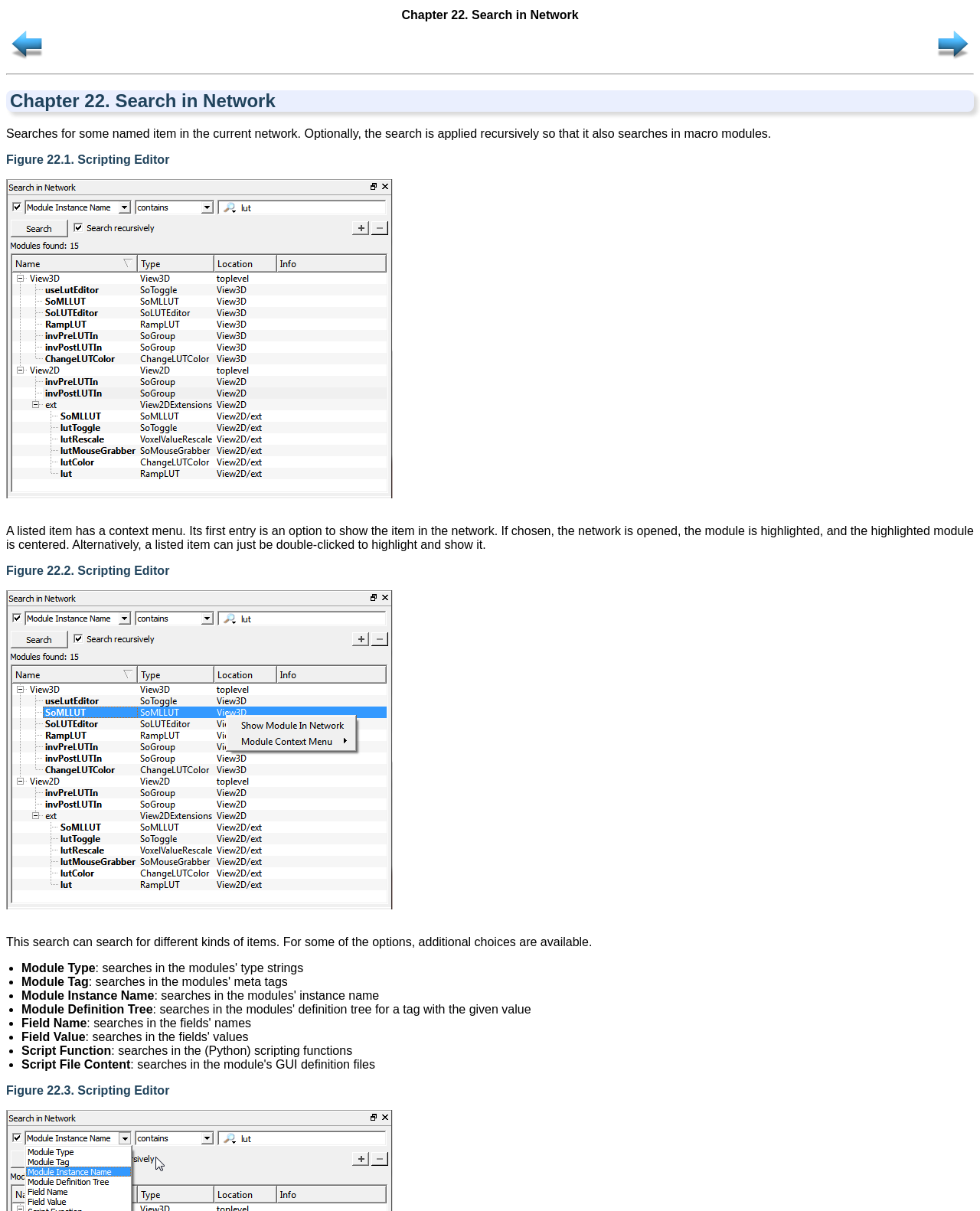What is shown in Figure 22.1?
Can you offer a detailed and complete answer to this question?

Figure 22.1 shows the Scripting Editor. This is evident from the image caption 'Figure 22.1. Scripting Editor' and the image itself, which displays the Scripting Editor interface.